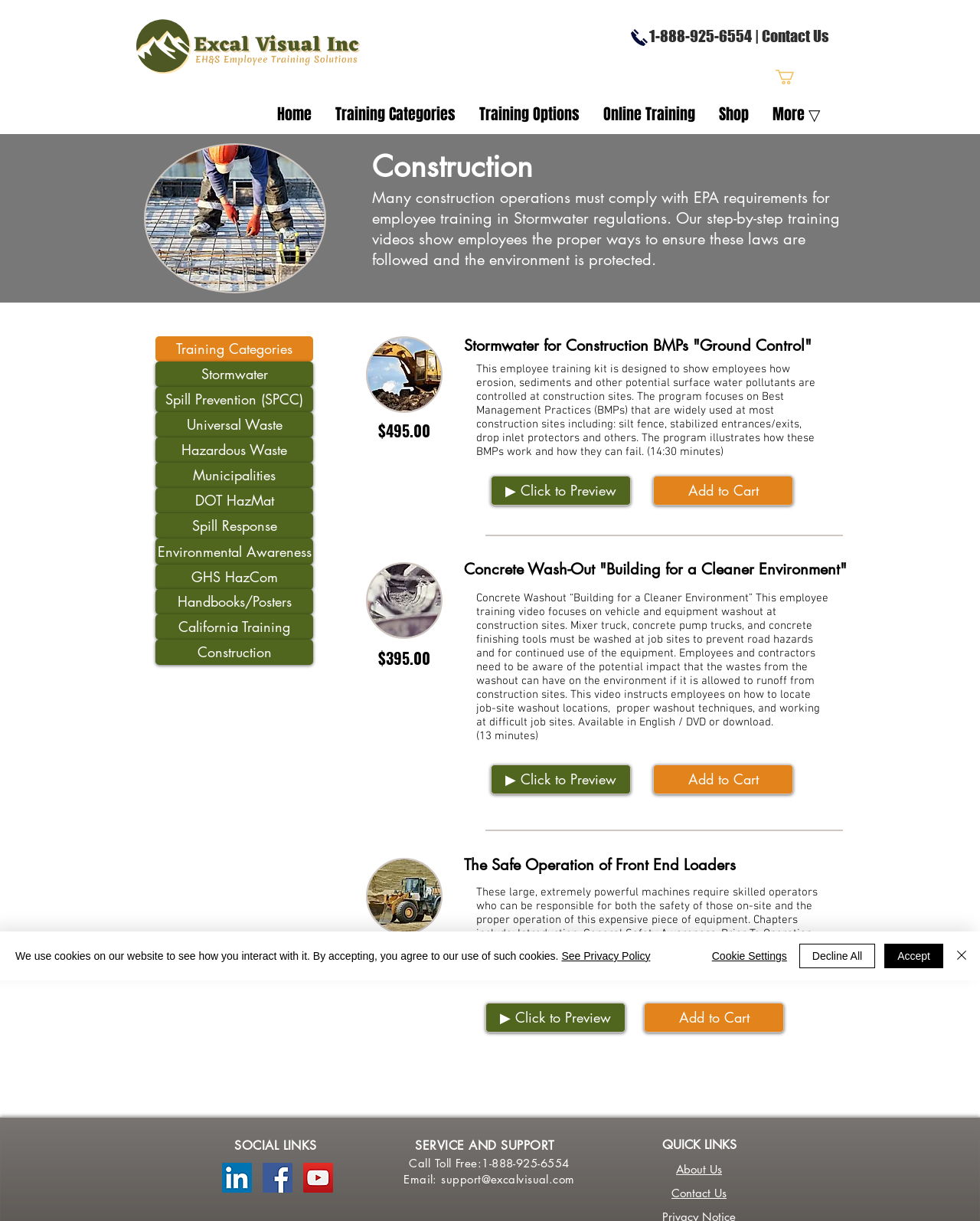Please identify the bounding box coordinates of the clickable region that I should interact with to perform the following instruction: "Click the Excal Visual Home Page Logo". The coordinates should be expressed as four float numbers between 0 and 1, i.e., [left, top, right, bottom].

[0.139, 0.016, 0.367, 0.06]